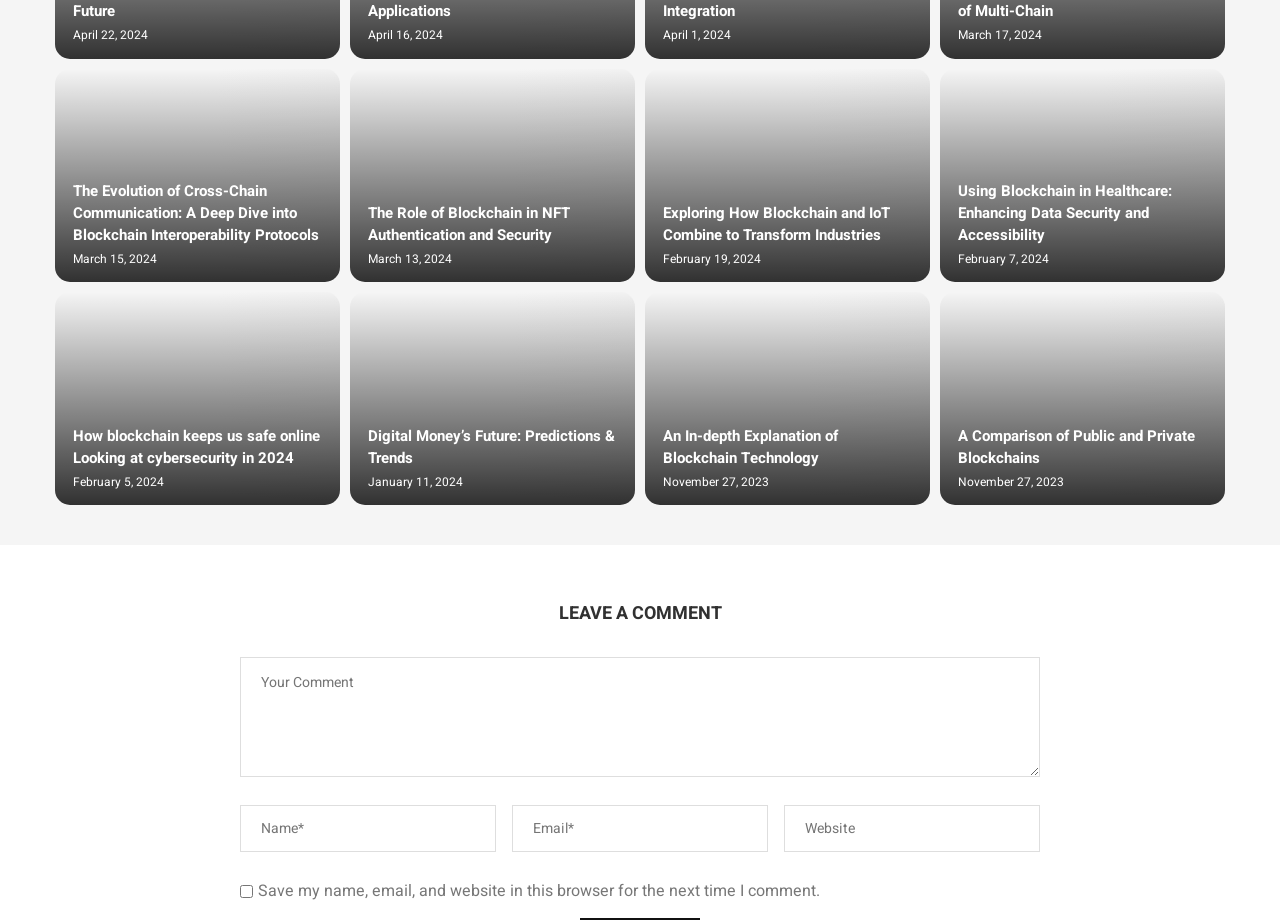Calculate the bounding box coordinates for the UI element based on the following description: "name="email" placeholder="Email*"". Ensure the coordinates are four float numbers between 0 and 1, i.e., [left, top, right, bottom].

[0.4, 0.907, 0.6, 0.958]